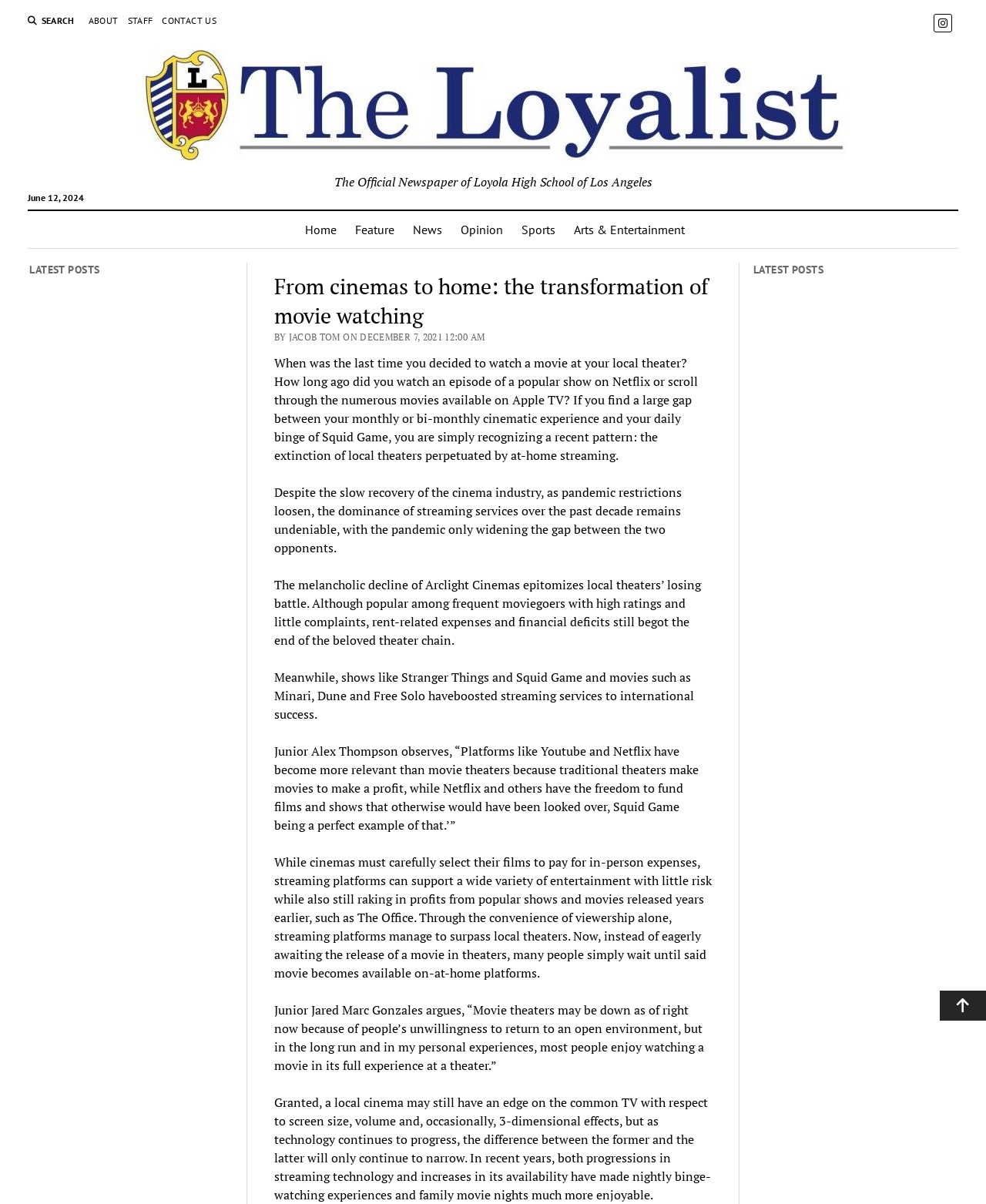Please answer the following question using a single word or phrase: 
How many categories are listed in the menu?

6